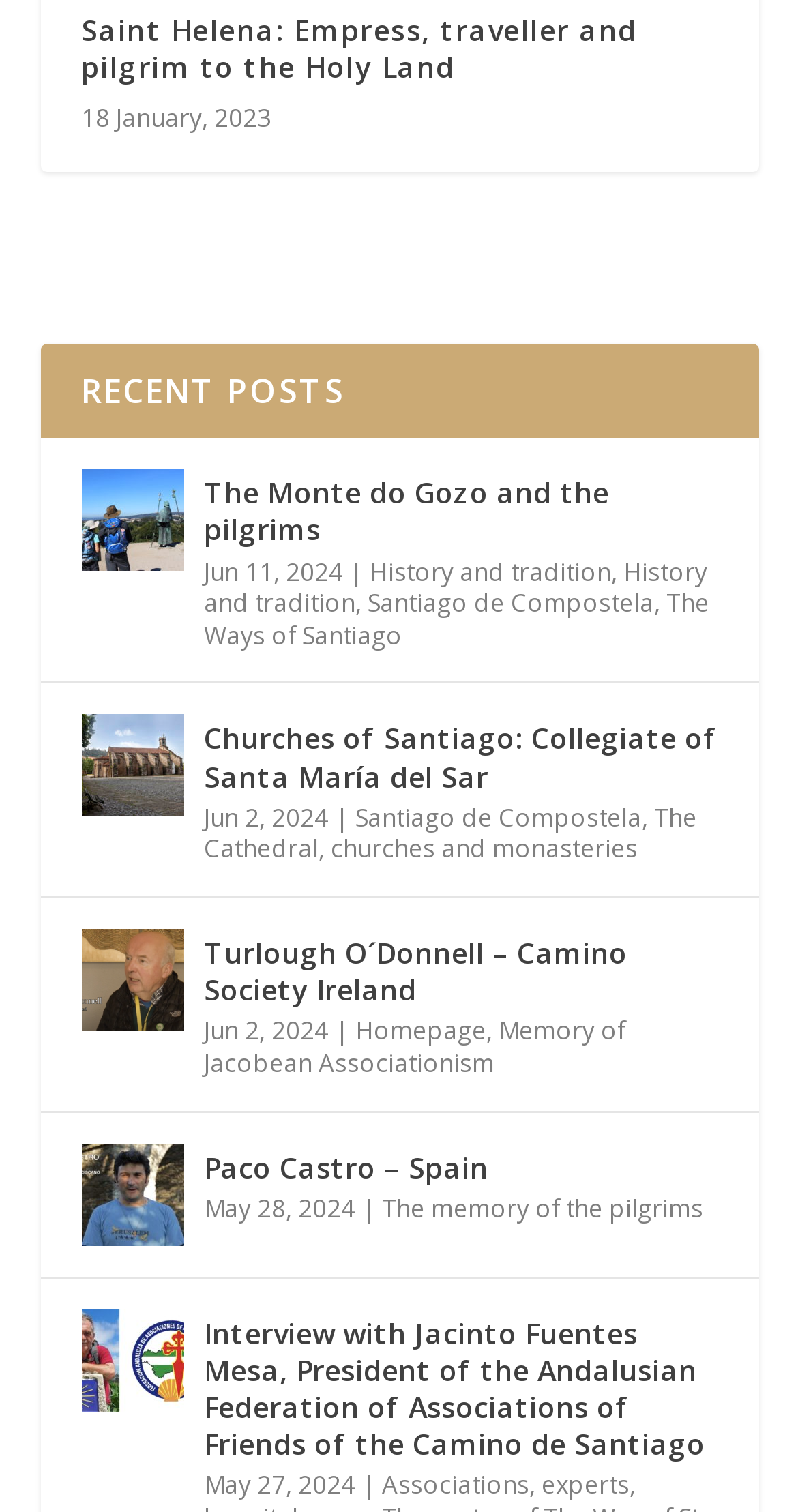Can you find the bounding box coordinates for the element that needs to be clicked to execute this instruction: "View recent posts"? The coordinates should be given as four float numbers between 0 and 1, i.e., [left, top, right, bottom].

[0.05, 0.228, 0.95, 0.29]